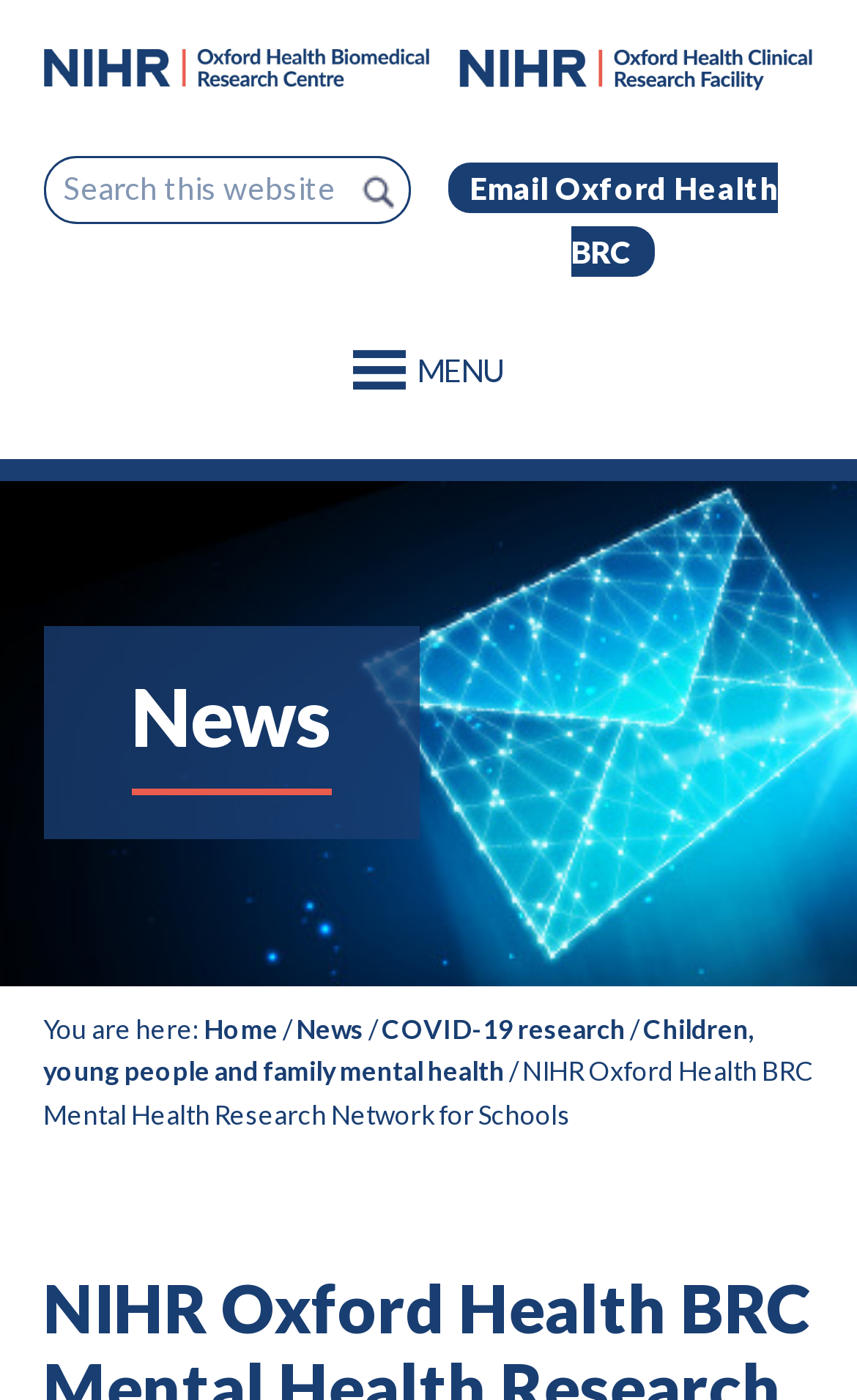Indicate the bounding box coordinates of the element that needs to be clicked to satisfy the following instruction: "Click the NIHR Oxford Health Biomedical Centre logo". The coordinates should be four float numbers between 0 and 1, i.e., [left, top, right, bottom].

[0.05, 0.038, 0.506, 0.073]